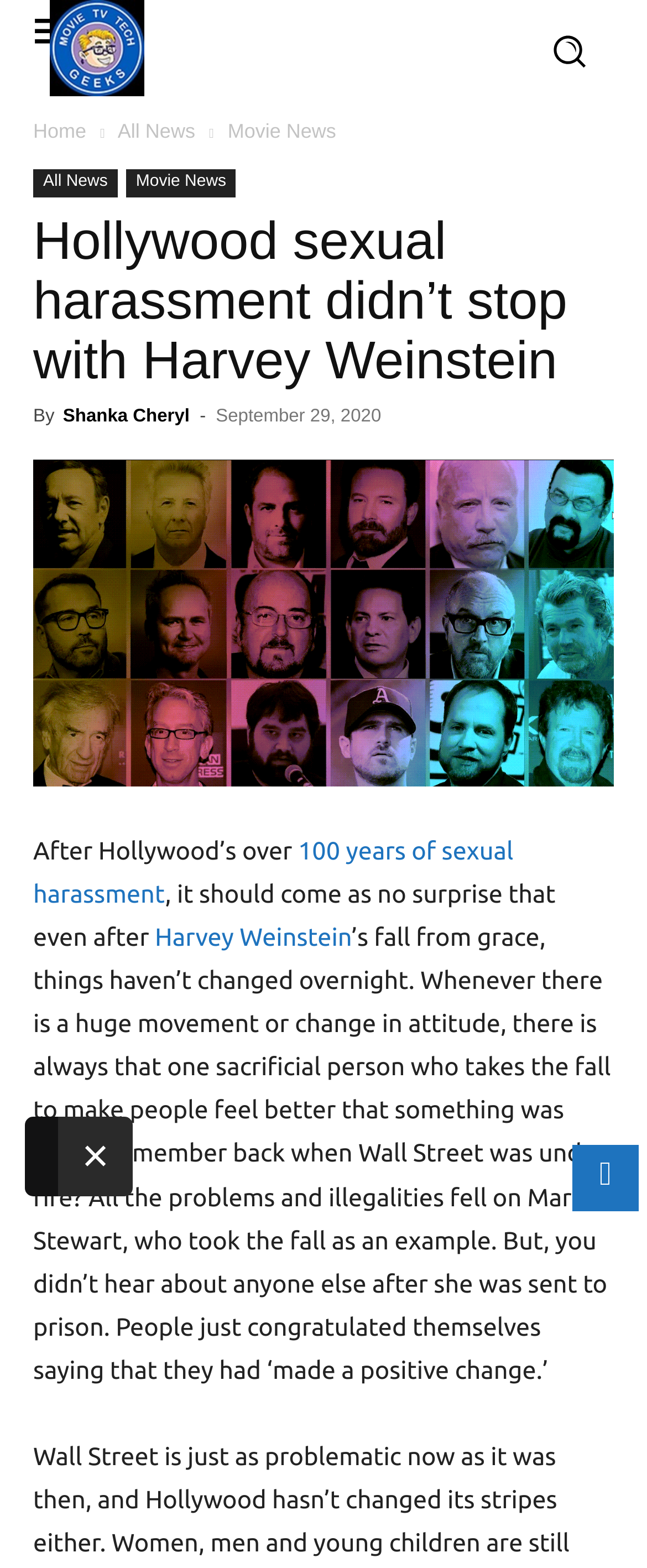Show the bounding box coordinates for the element that needs to be clicked to execute the following instruction: "Click the 'Close' button". Provide the coordinates in the form of four float numbers between 0 and 1, i.e., [left, top, right, bottom].

[0.09, 0.712, 0.205, 0.763]